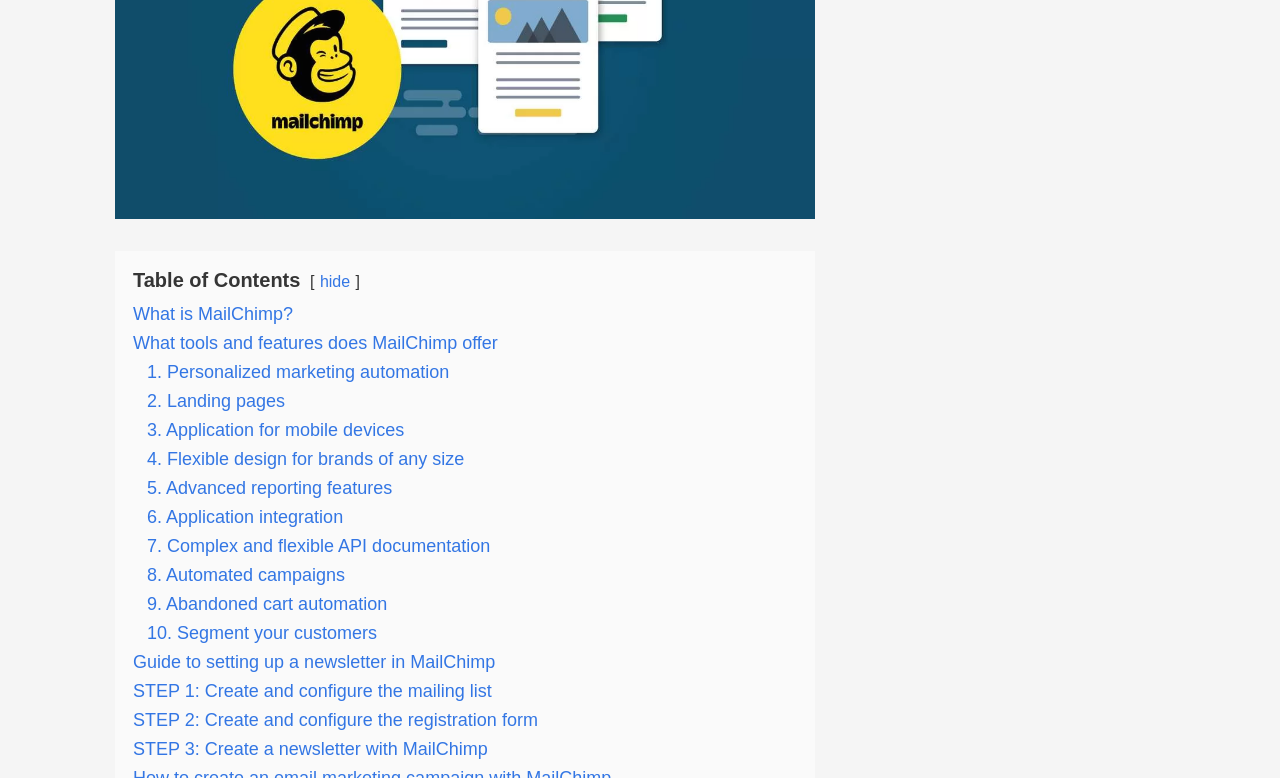What is the third step in setting up a newsletter in MailChimp?
Based on the image, provide your answer in one word or phrase.

Create a newsletter